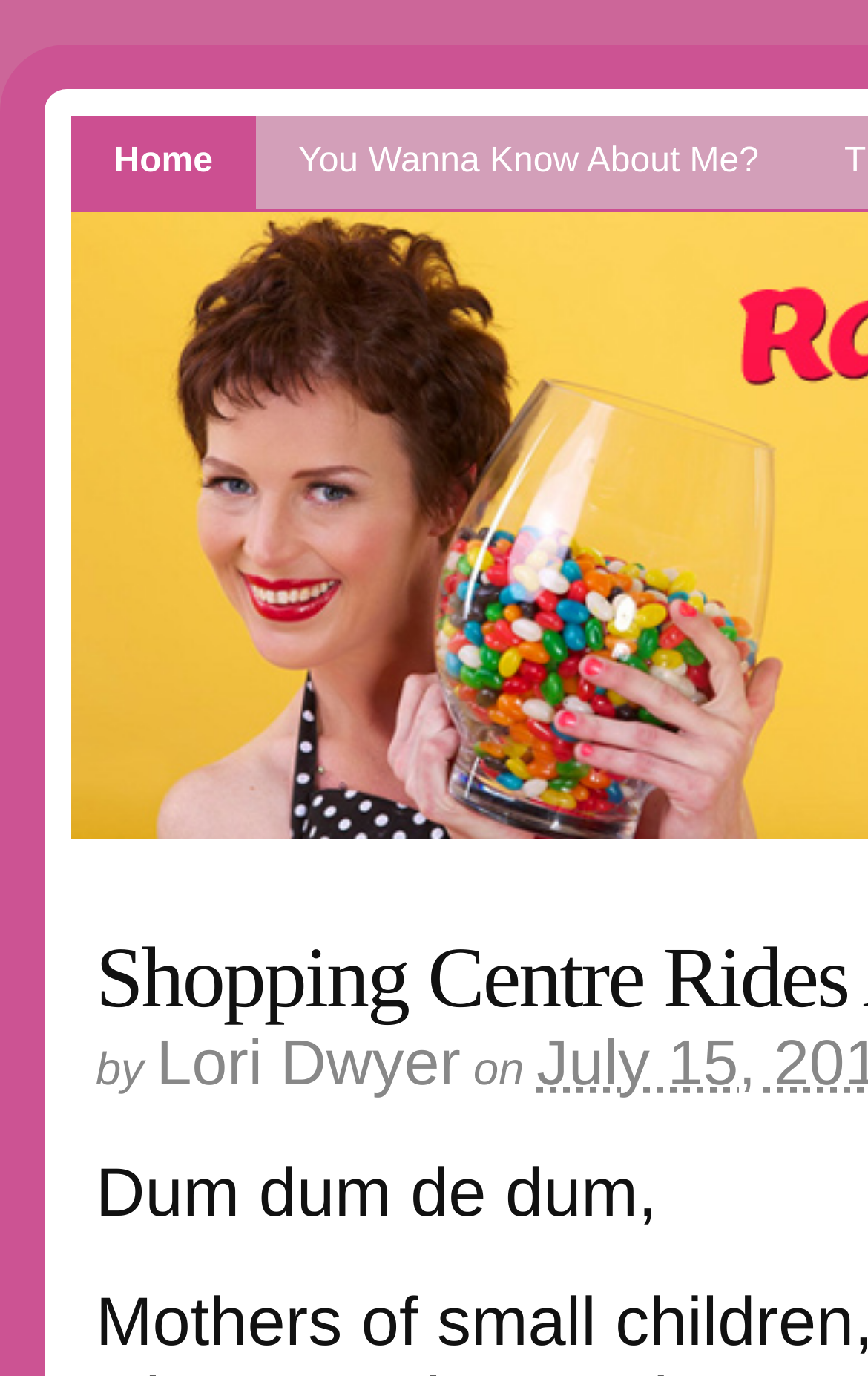Locate the bounding box of the UI element described by: "You Wanna Know About Me?" in the given webpage screenshot.

[0.294, 0.084, 0.924, 0.153]